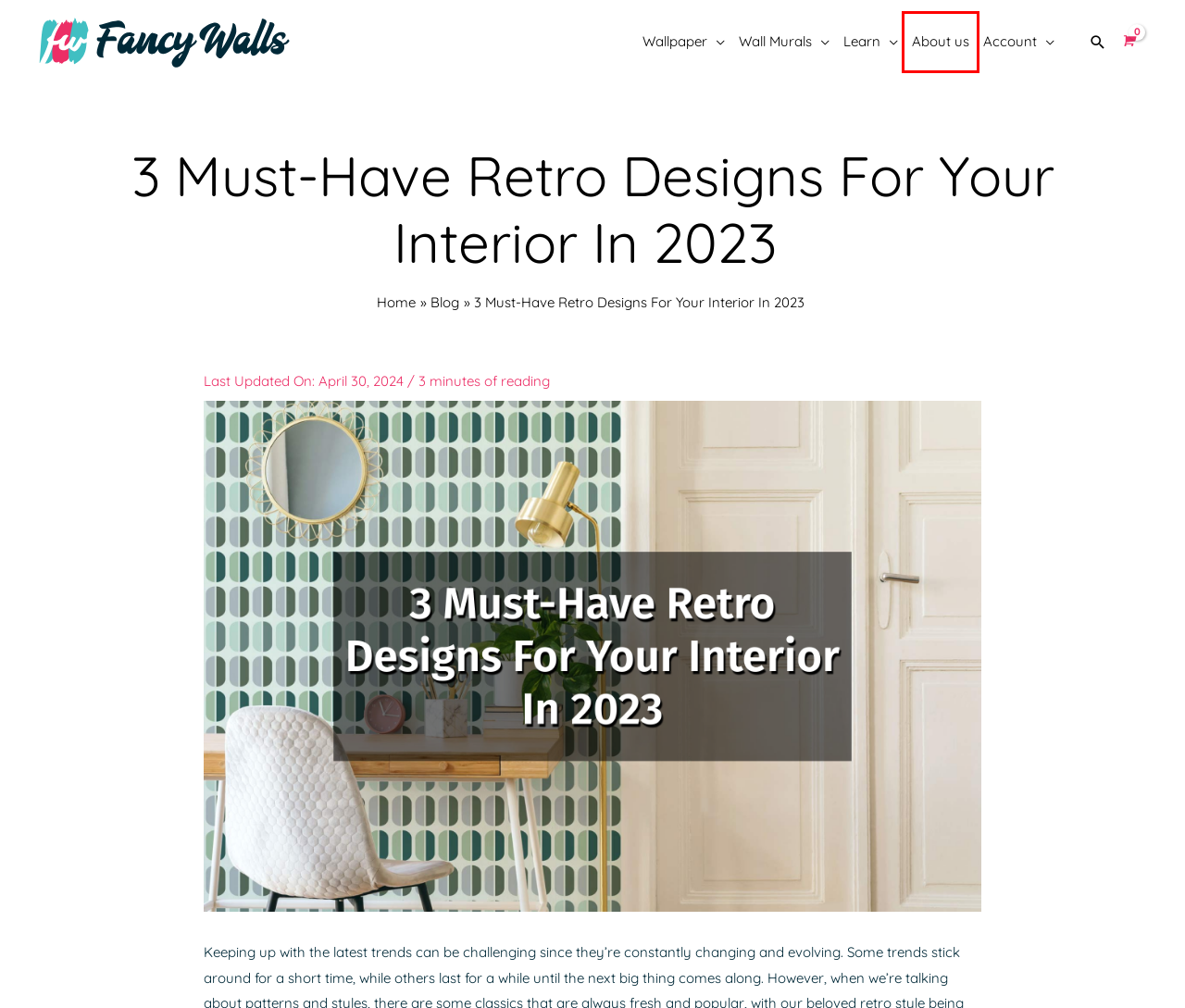You are looking at a screenshot of a webpage with a red bounding box around an element. Determine the best matching webpage description for the new webpage resulting from clicking the element in the red bounding box. Here are the descriptions:
A. Neutral Wallpaper Ideas For Your Home in 2023 - Fancy Walls
B. Fancy Walls Contact Information | Fancy Walls
C. Shop wallpaper for different premises - Fancy Walls
D. About Us - Fancy Walls
E. How-to Guides - Fancy Walls
F. Shipping & Payments - Fancy Walls
G. Fancy Walls - Peel & Stick Wallpaper, Non-pasted, Wall Murals
H. Wall Decor Blog | Fancy Walls Wallpaper

D